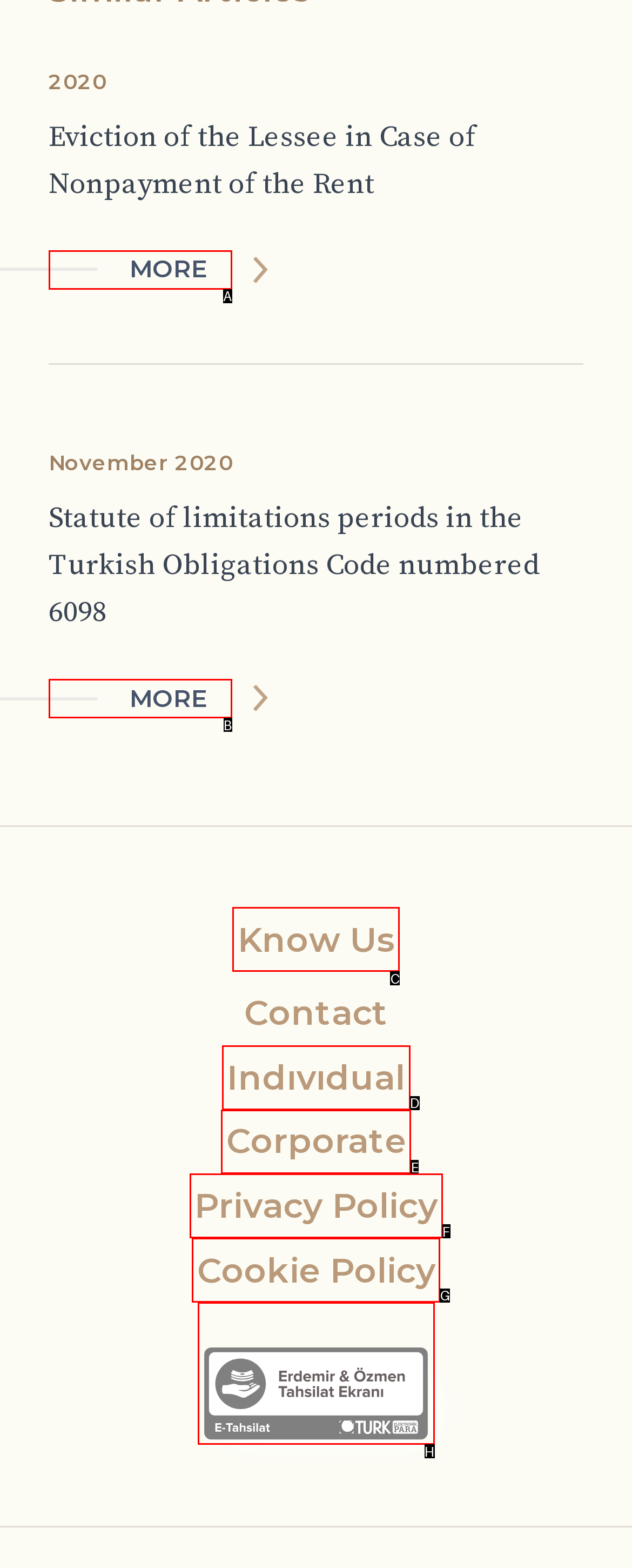Identify the correct option to click in order to complete this task: Click MORE to learn about Statute of limitations periods in the Turkish Obligations Code numbered 6098
Answer with the letter of the chosen option directly.

B